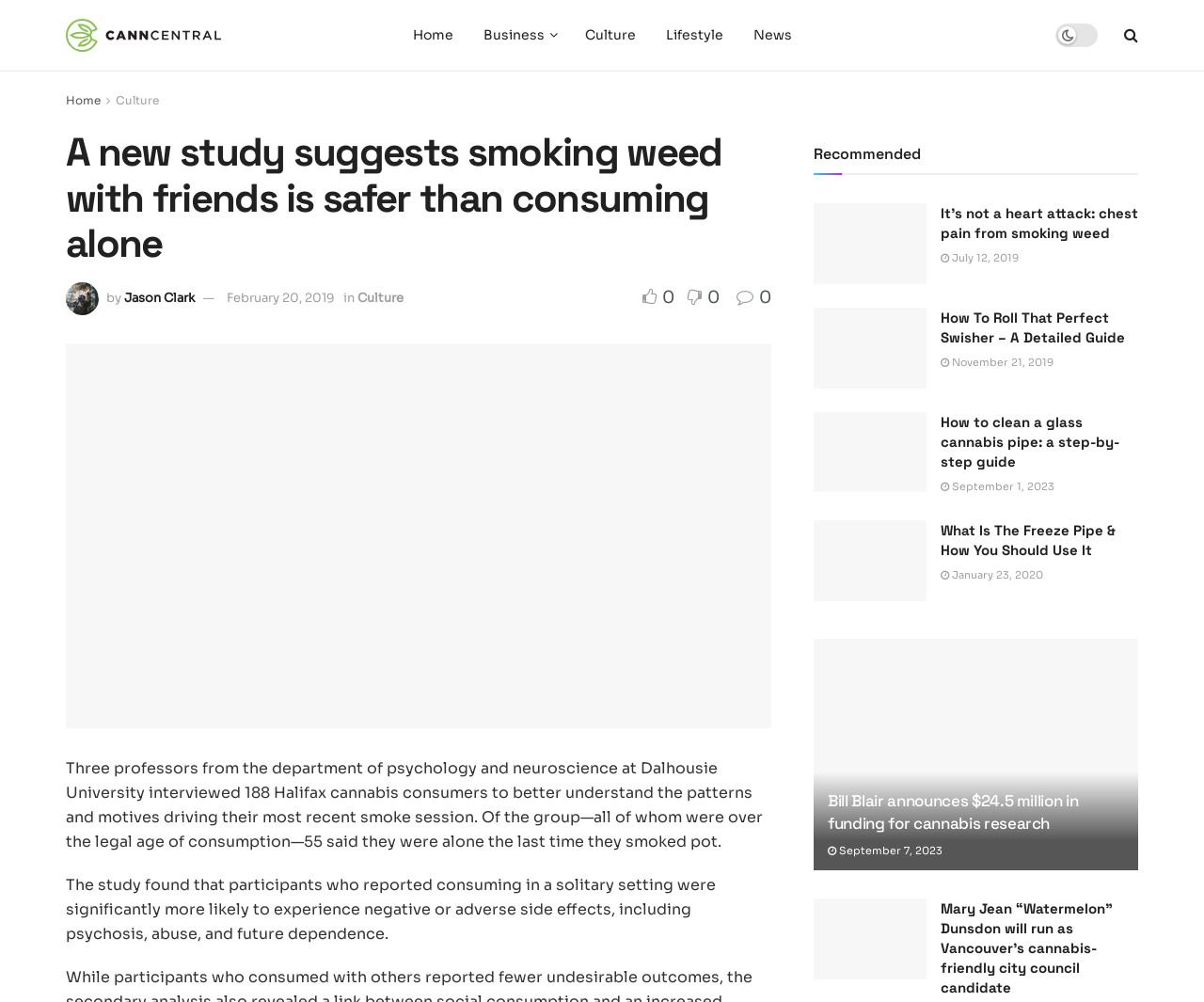Extract the top-level heading from the webpage and provide its text.

A new study suggests smoking weed with friends is safer than consuming alone